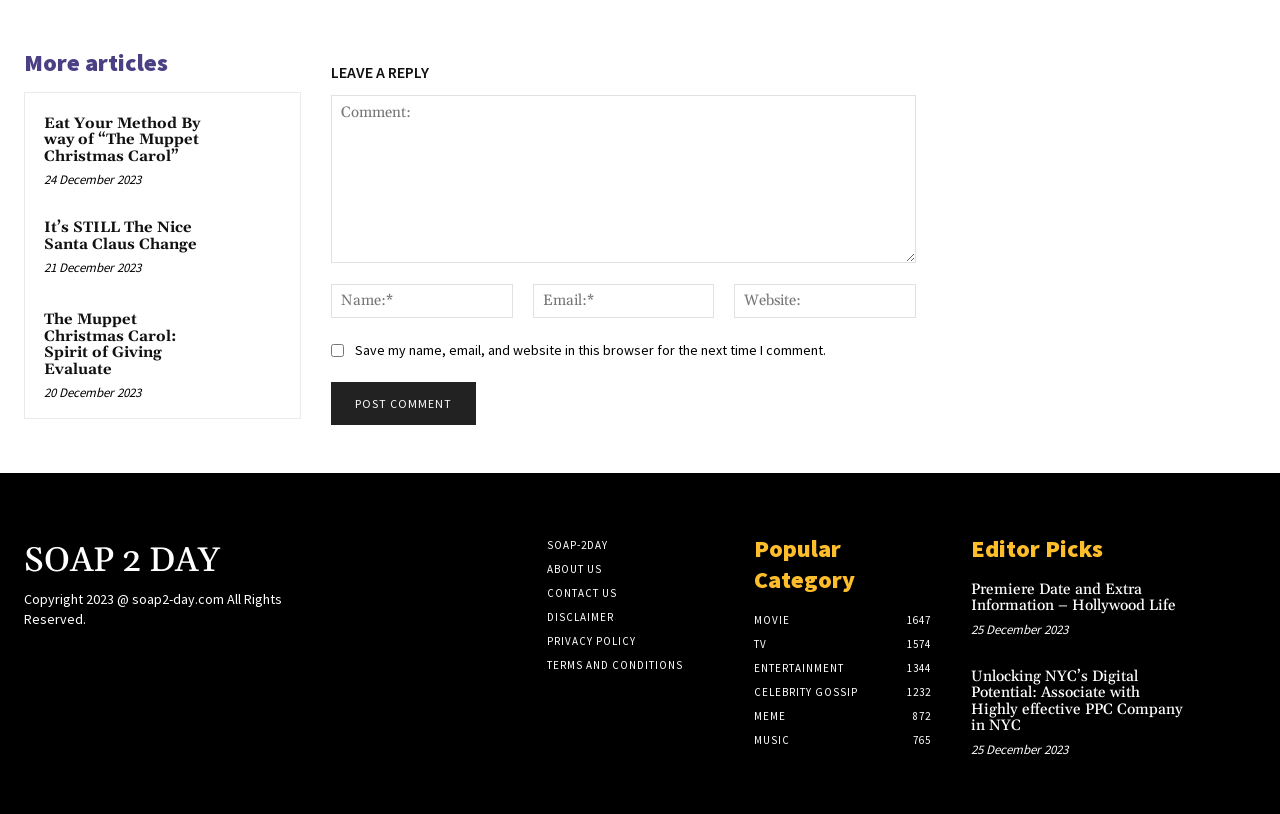Please identify the bounding box coordinates of the clickable area that will fulfill the following instruction: "Click on the 'POST COMMENT' button". The coordinates should be in the format of four float numbers between 0 and 1, i.e., [left, top, right, bottom].

[0.259, 0.469, 0.372, 0.522]